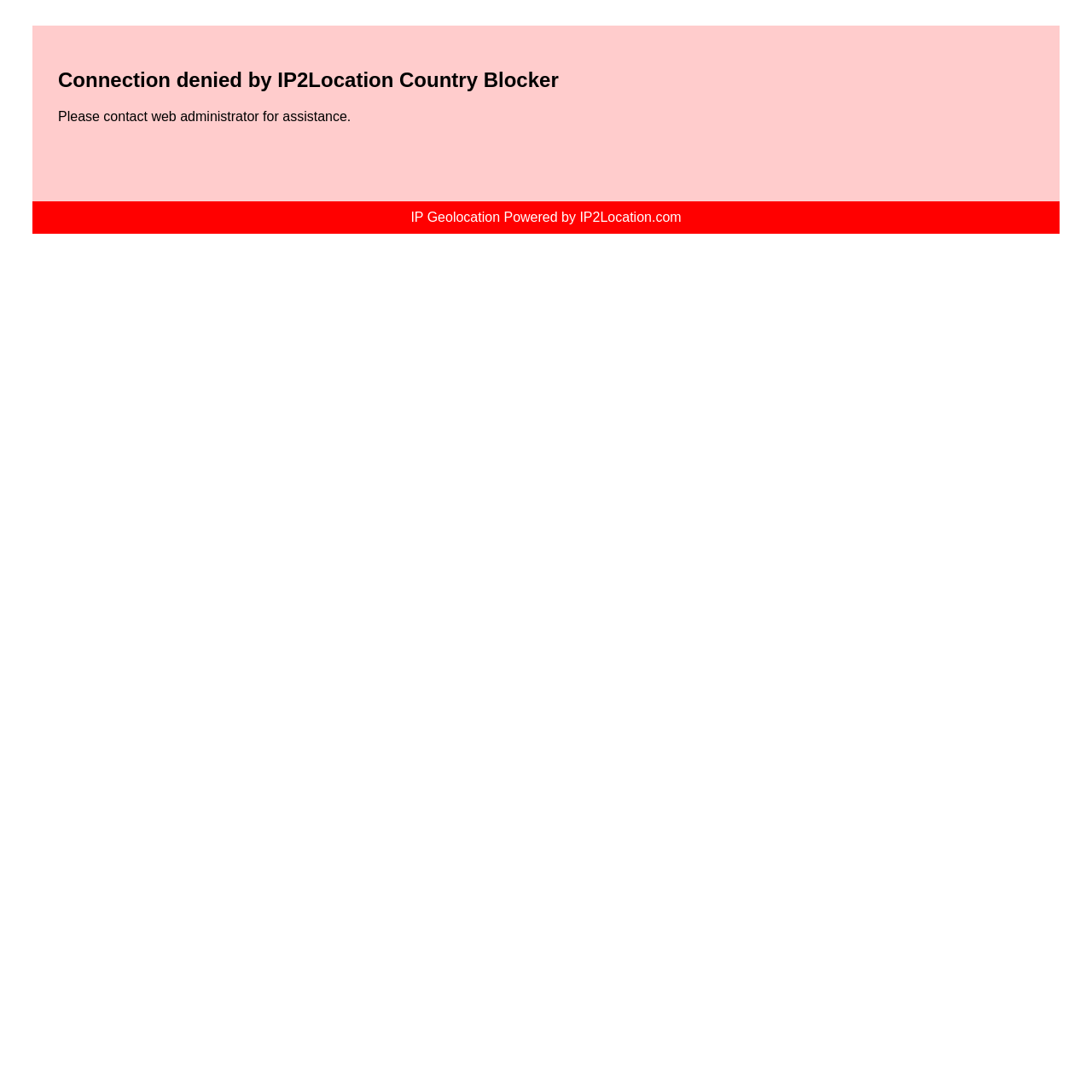Extract the bounding box coordinates for the HTML element that matches this description: "IP Geolocation Powered by IP2Location.com". The coordinates should be four float numbers between 0 and 1, i.e., [left, top, right, bottom].

[0.376, 0.192, 0.624, 0.205]